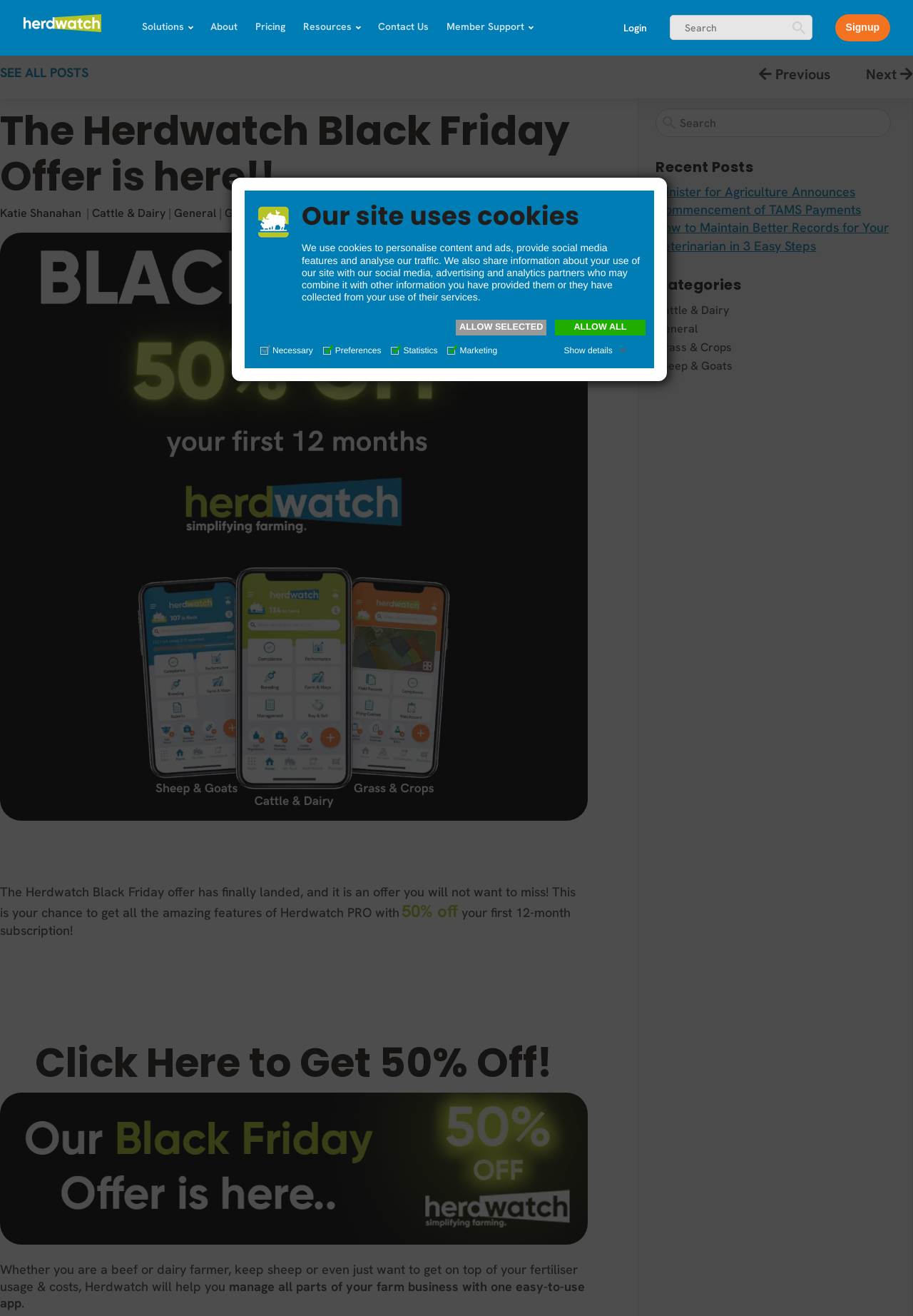Predict the bounding box for the UI component with the following description: "alt="970 X 250 Black Friday"".

[0.0, 0.936, 0.644, 0.948]